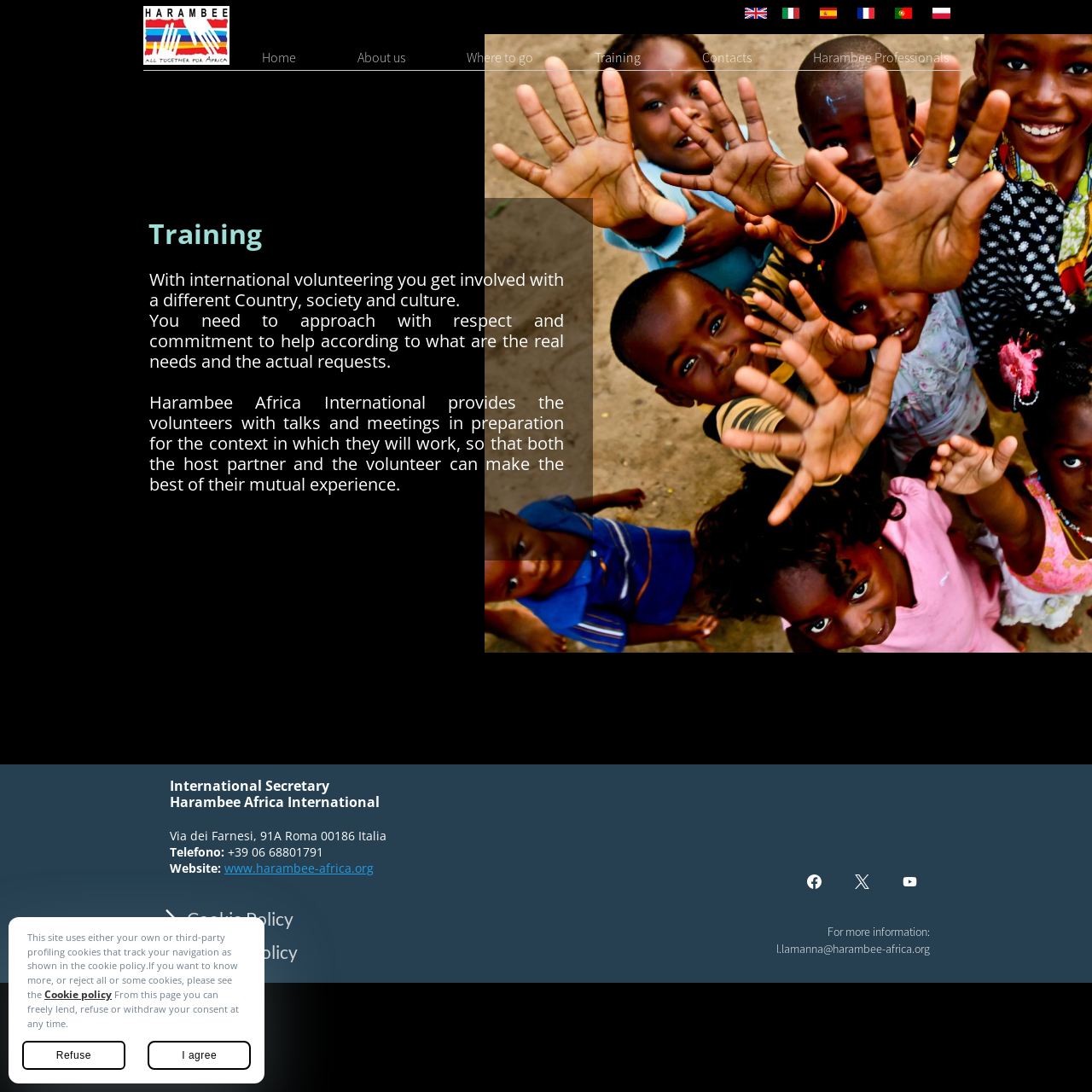Please analyze the image and give a detailed answer to the question:
What is provided to volunteers by Harambee Africa International?

As mentioned in the static text 'Harambee Africa International provides the volunteers with talks and meetings in preparation for the context in which they will work...', Harambee Africa International provides talks and meetings to volunteers to prepare them for their work in the host country.